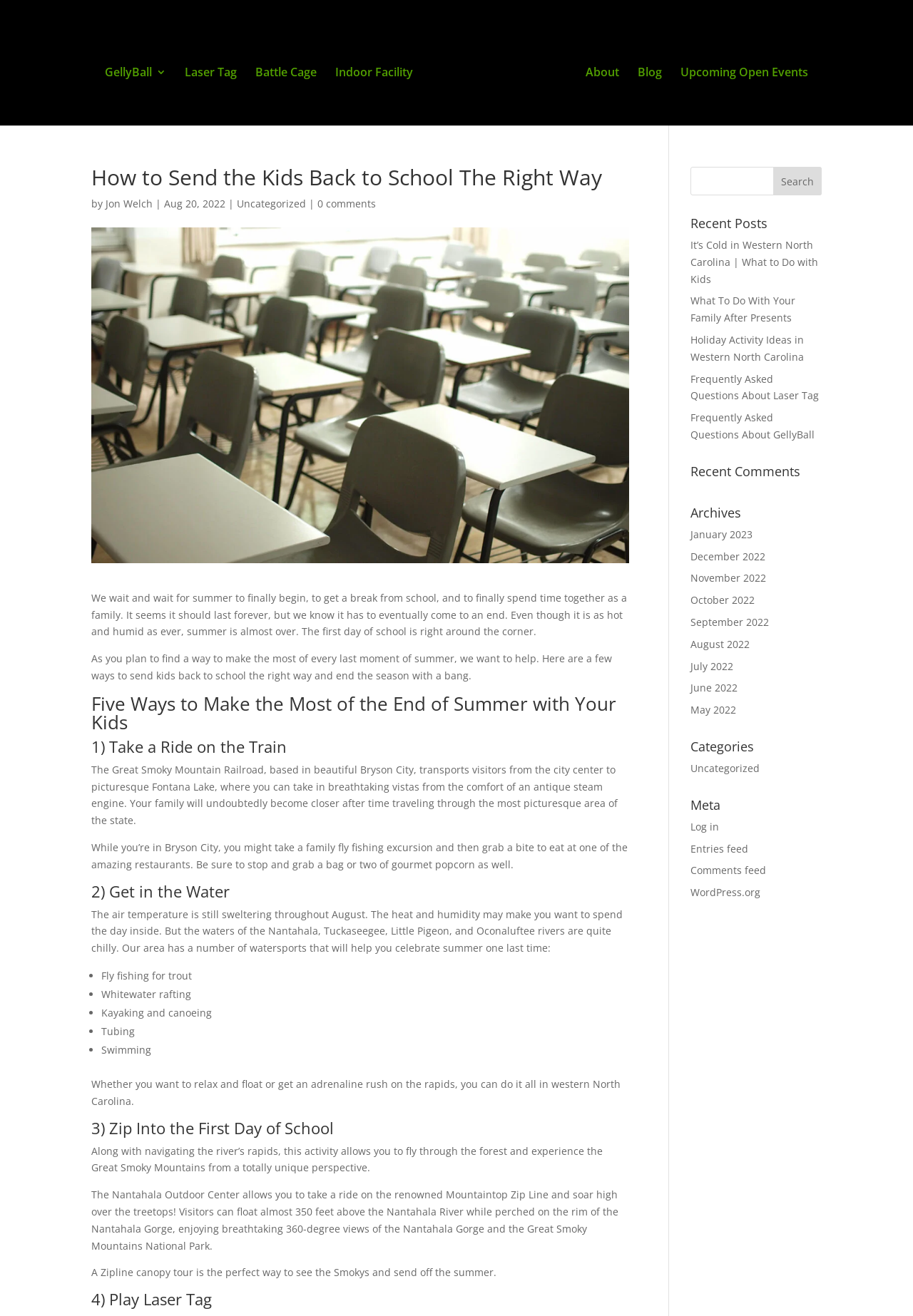Determine the bounding box coordinates of the clickable element to complete this instruction: "Click on the 'GellyBall 3' link". Provide the coordinates in the format of four float numbers between 0 and 1, [left, top, right, bottom].

[0.115, 0.051, 0.182, 0.095]